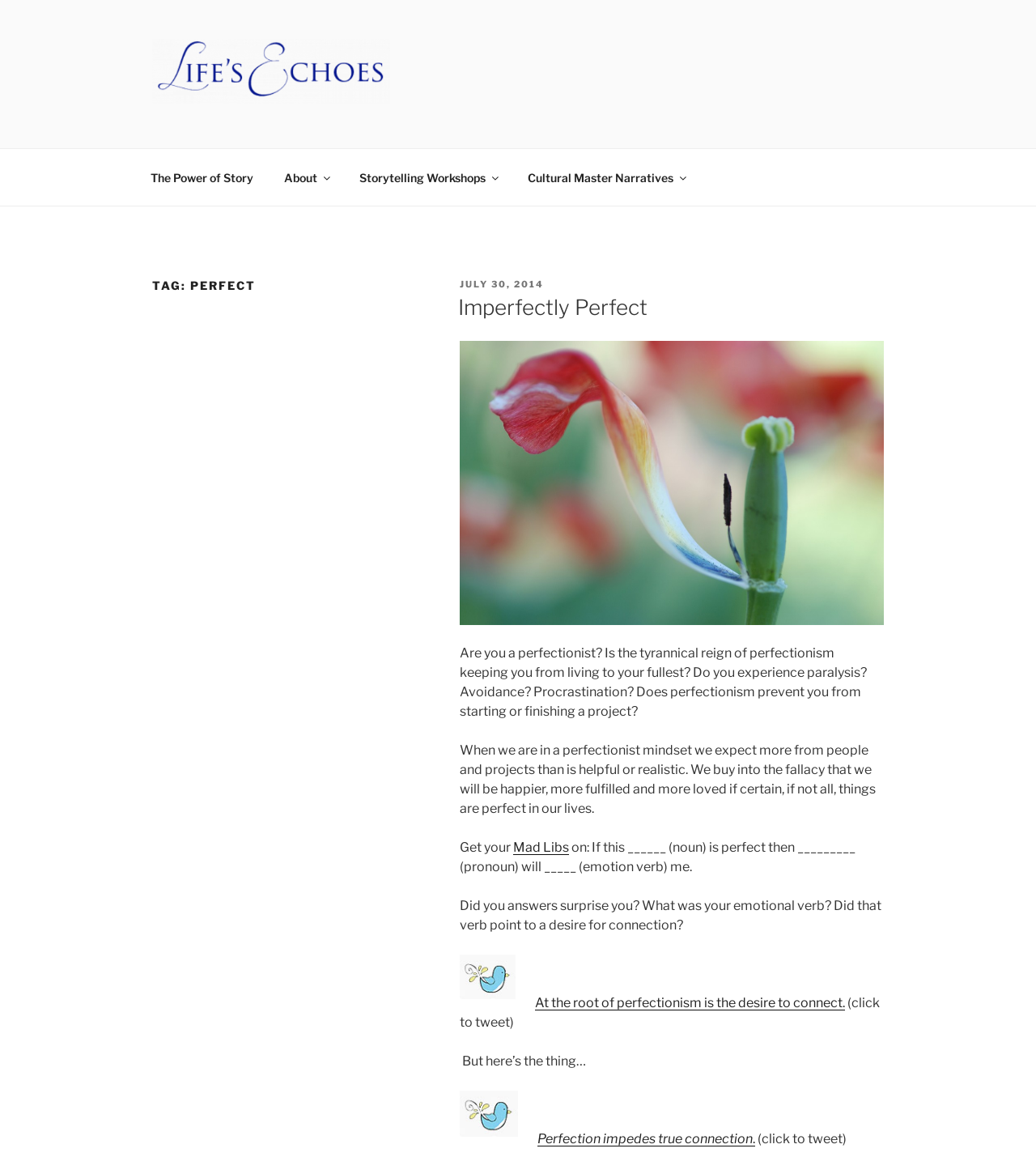Describe in detail what you see on the webpage.

The webpage is titled "perfect – Life's Echoes" and has a prominent link and image with the same title at the top left corner. Below this, there is a navigation menu with five links: "The Power of Story", "About", "Storytelling Workshops", "Cultural Master Narratives", and "Top Menu". 

To the right of the navigation menu, there is a heading "TAG: PERFECT" followed by a subheading "Imperfectly Perfect" and a link with the same title. Below this, there is a block of text that discusses perfectionism, its effects, and how it can prevent individuals from living to their fullest. The text is divided into several paragraphs, with some sentences highlighted as links.

There are several images scattered throughout the text, including one with the title "Elizabeth-Ostler-Lifes-Echoes-Pefectionism" and two smaller images with the caption "via @lizostler". The text also includes interactive elements, such as a "Mad Libs" link and a call to action to "Get your" with a fill-in-the-blank sentence.

The webpage has a total of 14 links, 7 images, and 11 blocks of static text. The layout is organized, with clear headings and concise text, making it easy to navigate and read.